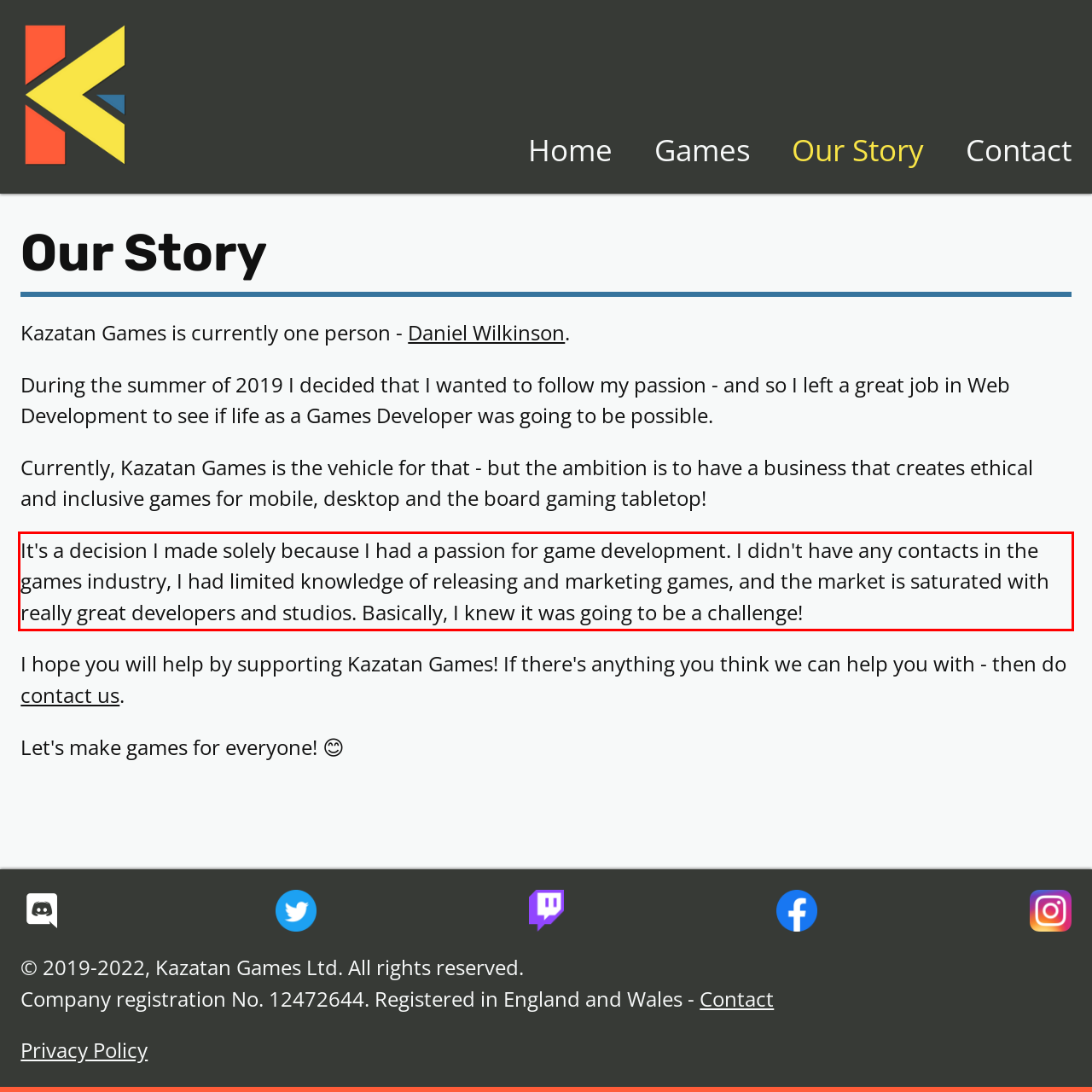Please extract the text content within the red bounding box on the webpage screenshot using OCR.

It's a decision I made solely because I had a passion for game development. I didn't have any contacts in the games industry, I had limited knowledge of releasing and marketing games, and the market is saturated with really great developers and studios. Basically, I knew it was going to be a challenge!